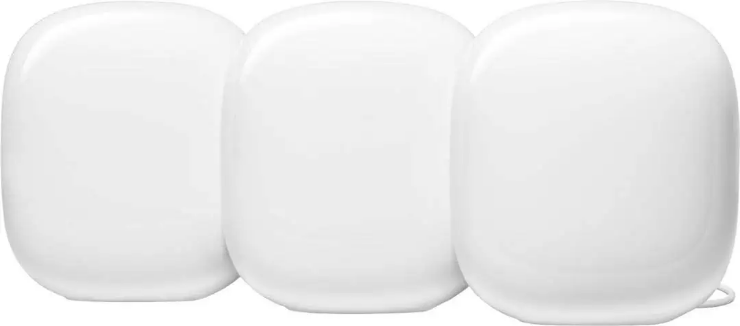What technology does the Nest Wifi Pro use?
Analyze the image and deliver a detailed answer to the question.

The caption states that the Nest Wifi Pro is 'engineered with the advanced Wi-Fi 6E technology', implying that it uses Wi-Fi 6E technology for wireless performance and connectivity.